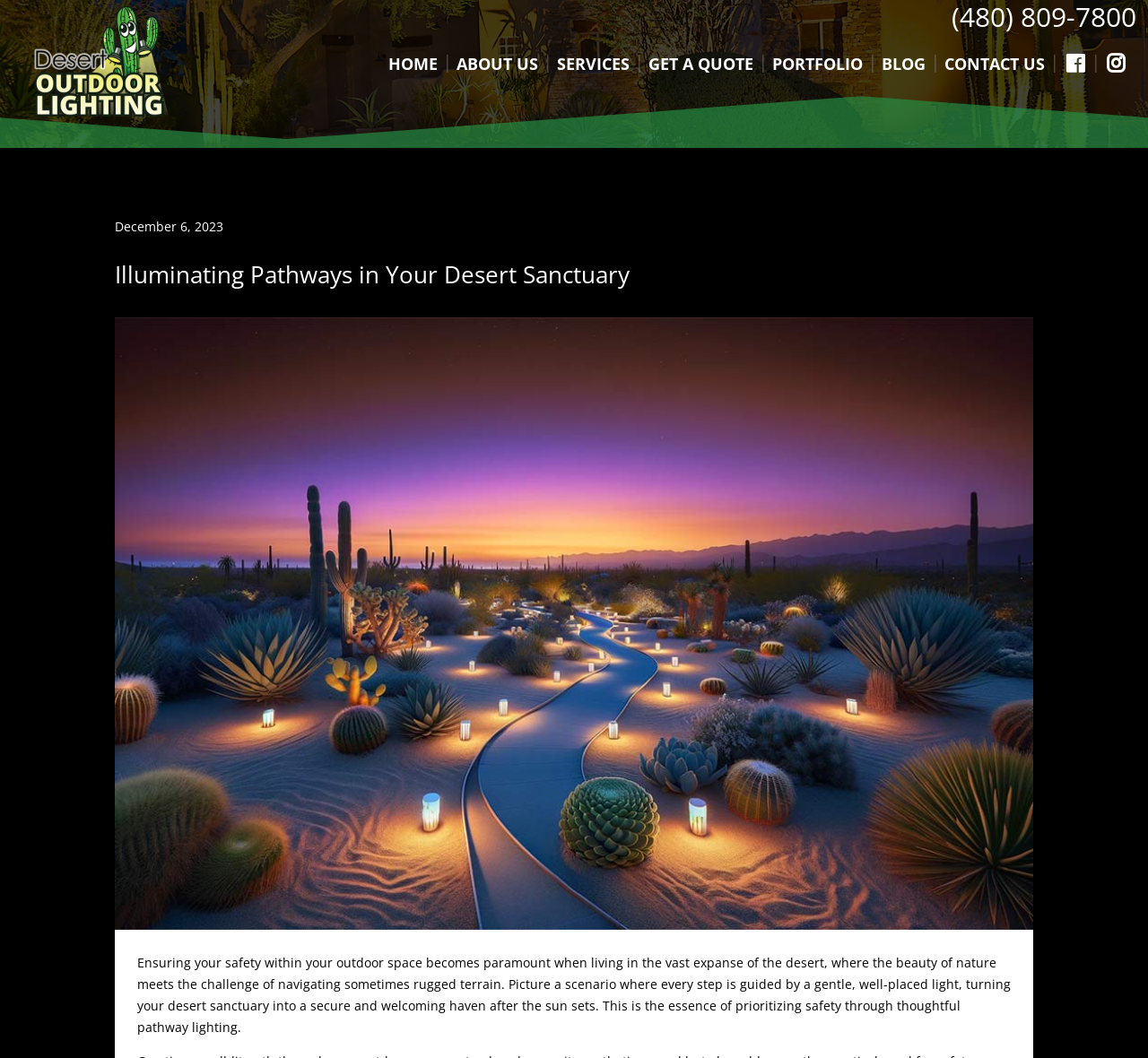Please identify the bounding box coordinates of where to click in order to follow the instruction: "Visit the Facebook page".

[0.919, 0.052, 0.954, 0.069]